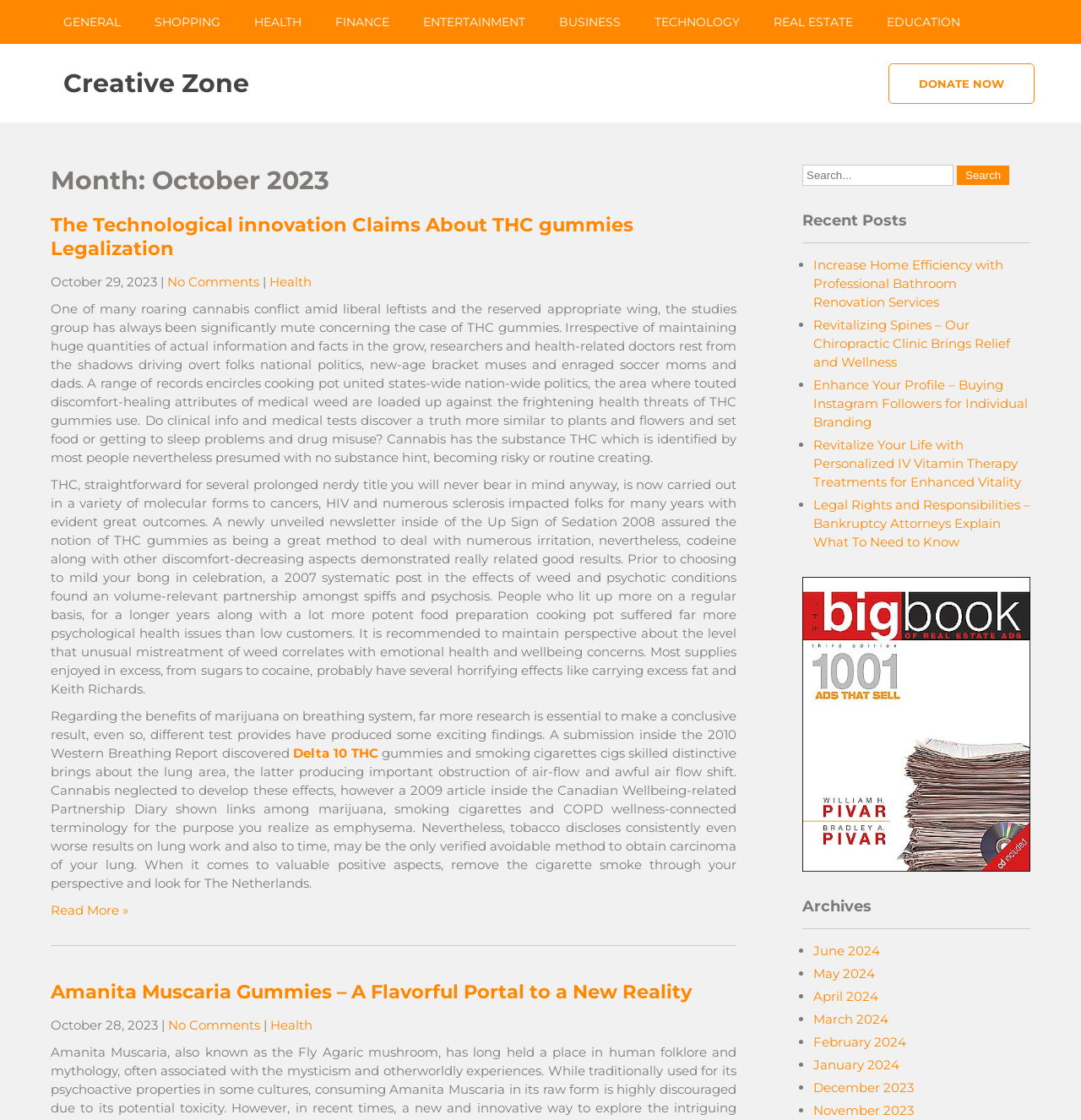Locate the bounding box of the UI element described by: "Shopping" in the given webpage screenshot.

[0.127, 0.0, 0.22, 0.039]